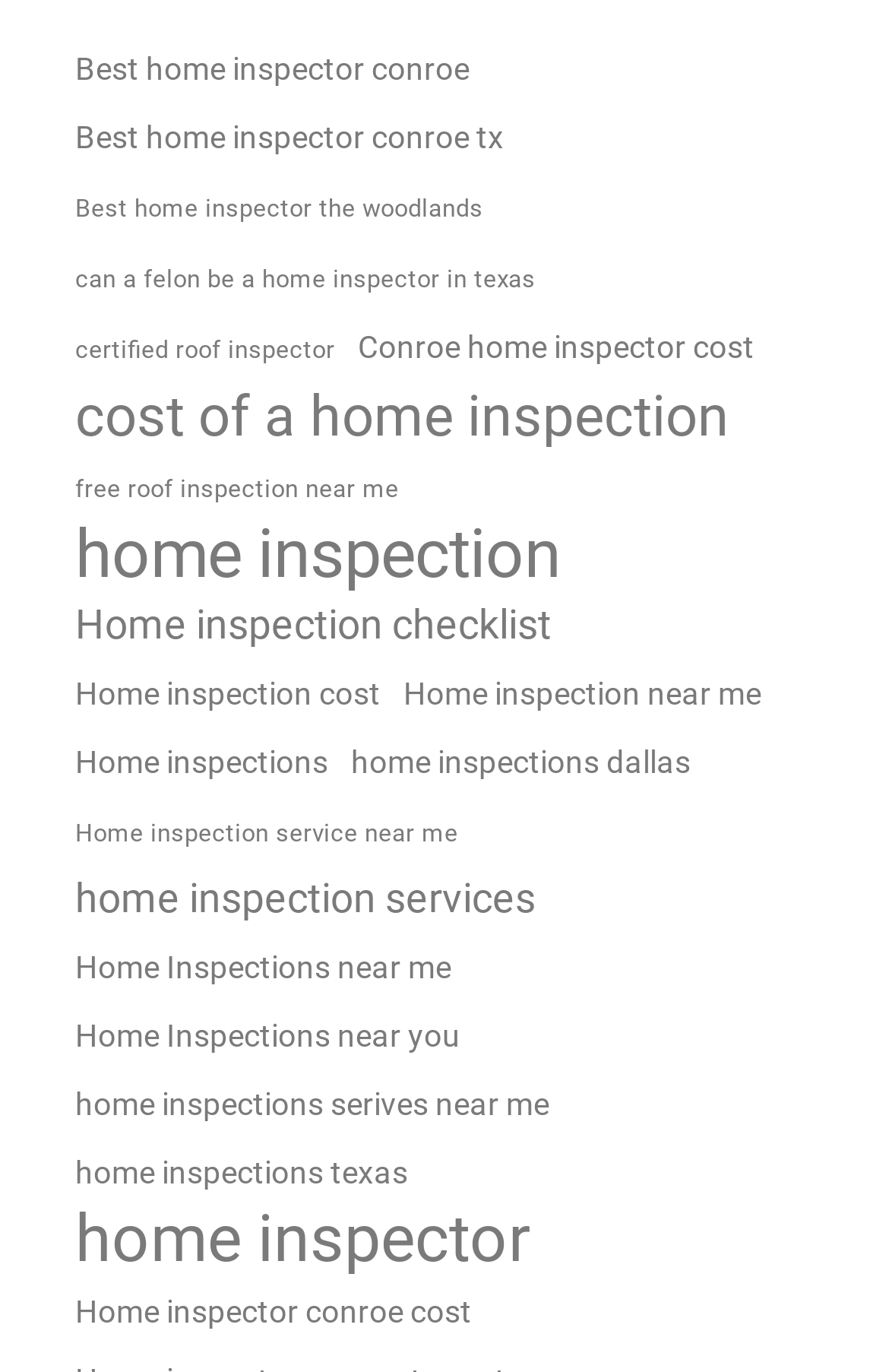What is the topic of most links on this webpage?
Using the picture, provide a one-word or short phrase answer.

Home inspection